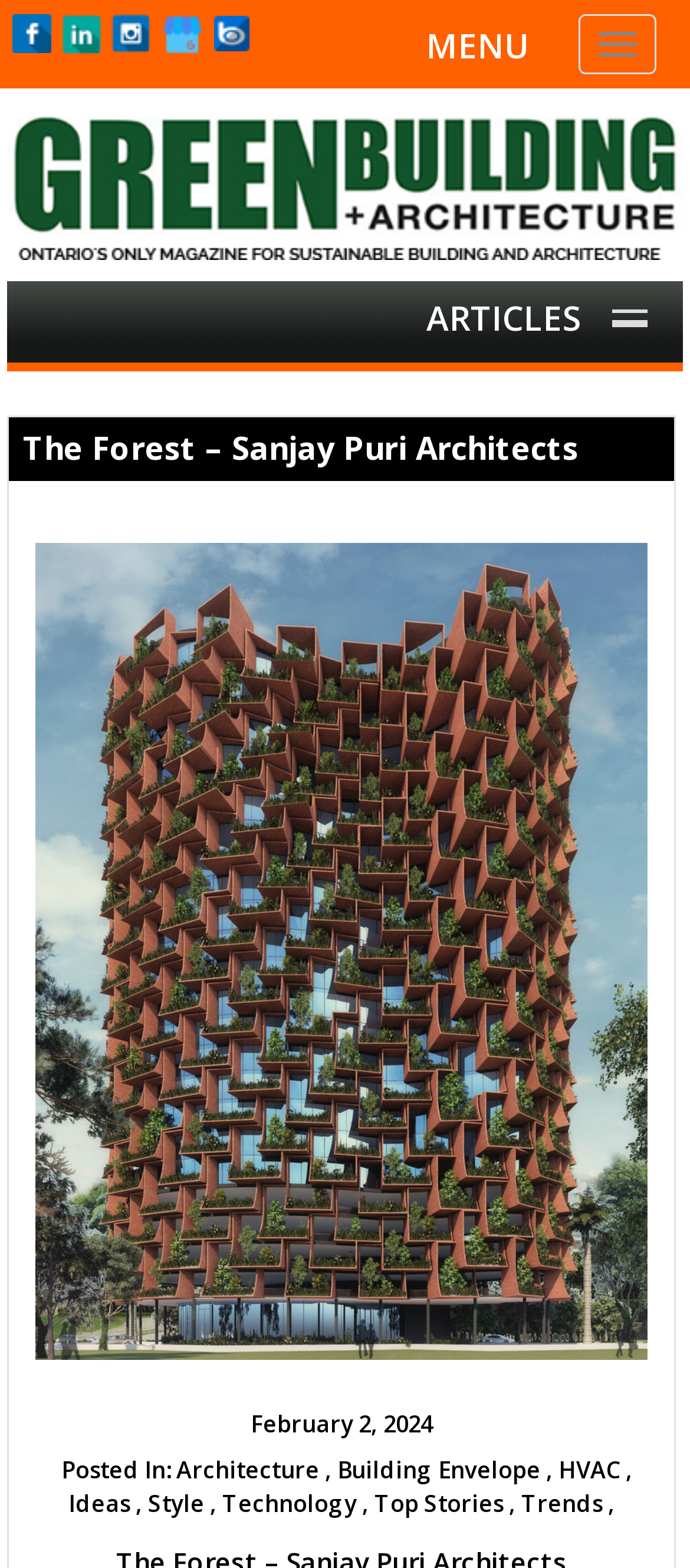Could you provide the bounding box coordinates for the portion of the screen to click to complete this instruction: "Search for products"?

None